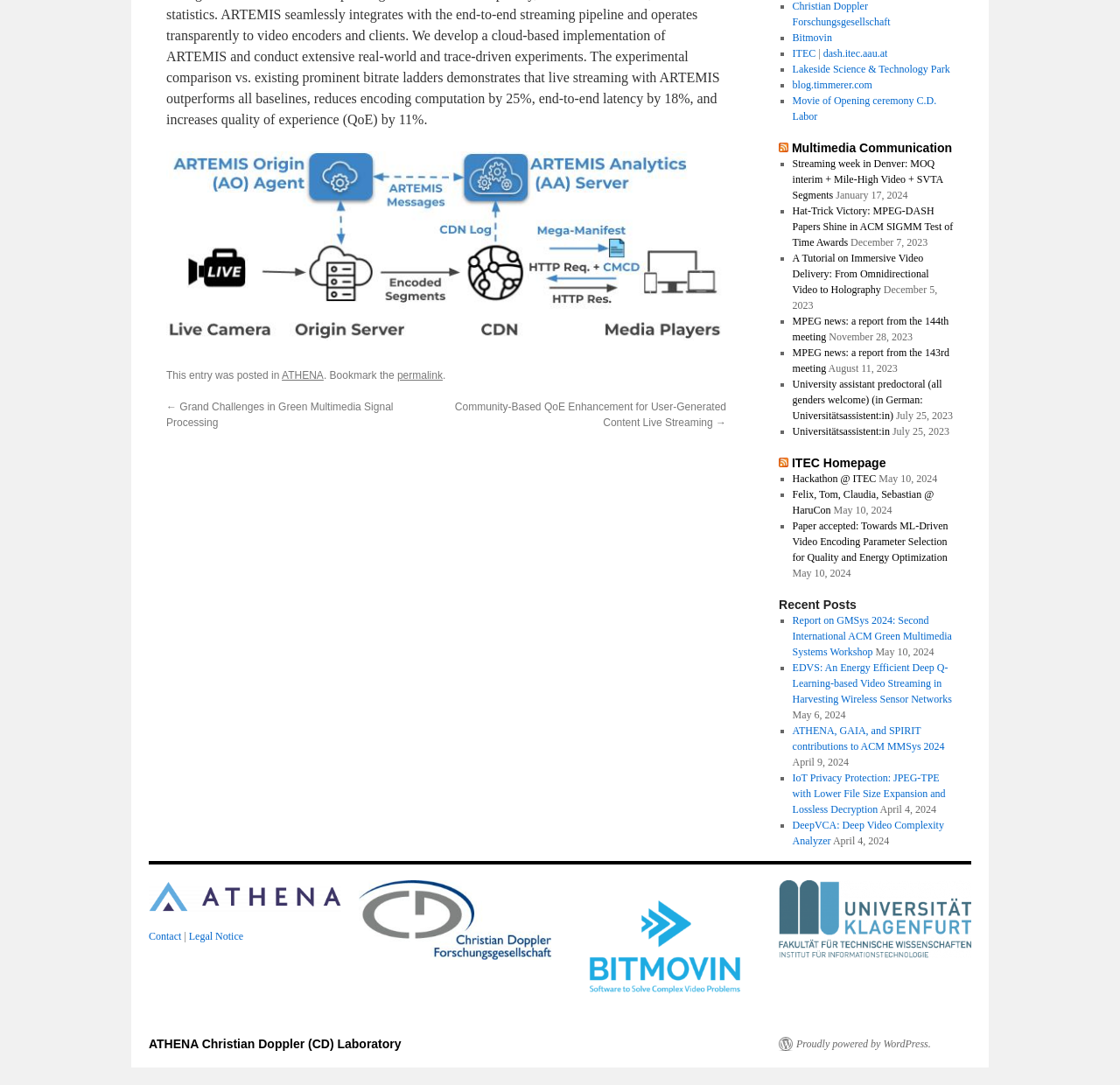Please identify the coordinates of the bounding box that should be clicked to fulfill this instruction: "Click on the 'RSS Multimedia Communication' link".

[0.695, 0.129, 0.852, 0.143]